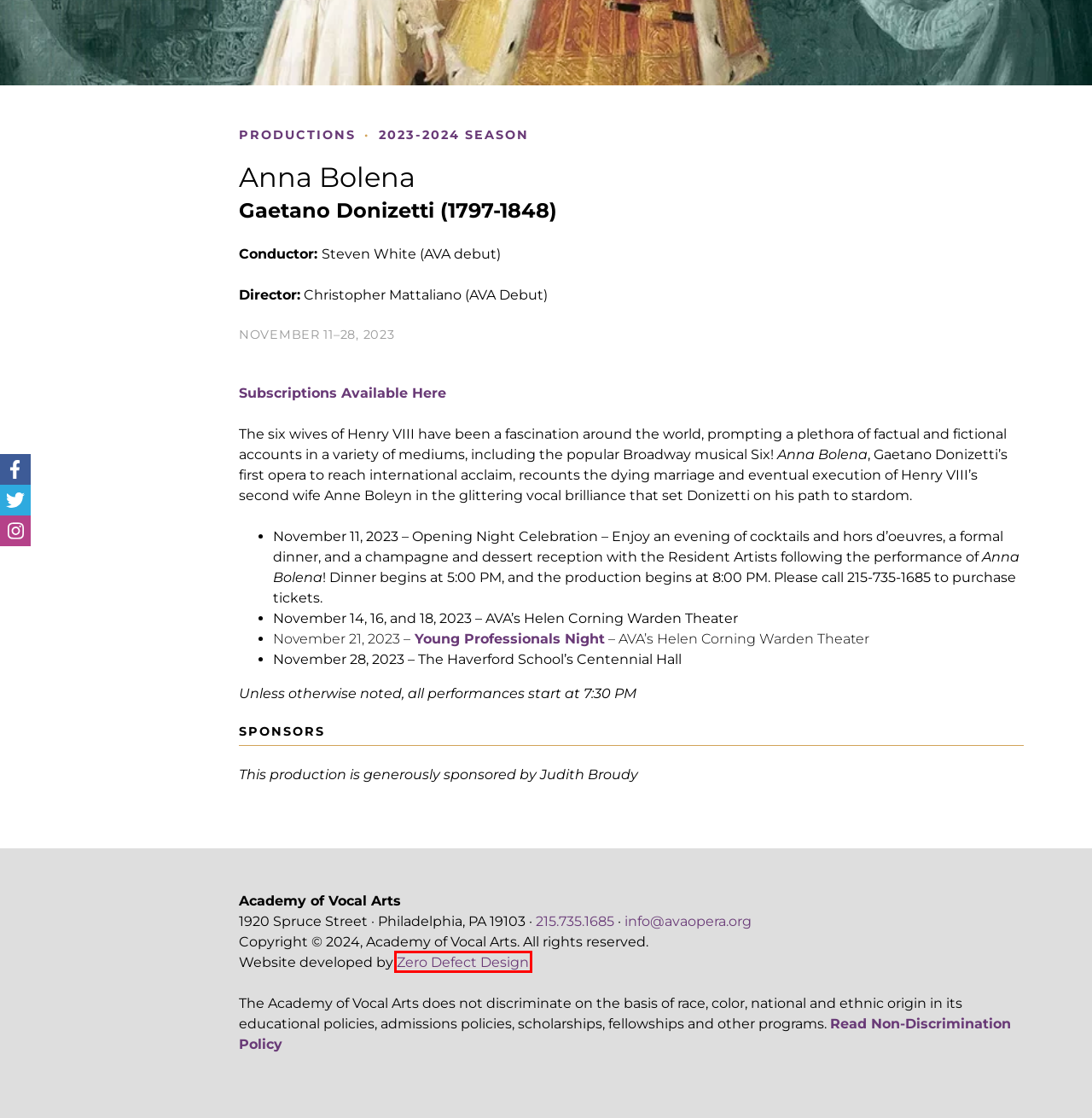You are given a screenshot of a webpage with a red rectangle bounding box around a UI element. Select the webpage description that best matches the new webpage after clicking the element in the bounding box. Here are the candidates:
A. Events  –  Academy of Vocal Arts
B. Anna Bolena – Young Professionals Night  –  Academy of Vocal Arts
C. Policies  –  Academy of Vocal Arts
D. About AVA  –  Academy of Vocal Arts
E. Academy of Vocal Arts
F. Support  –  Academy of Vocal Arts
G. Zero Defect Design: We Converge
H. Education  –  Academy of Vocal Arts

G